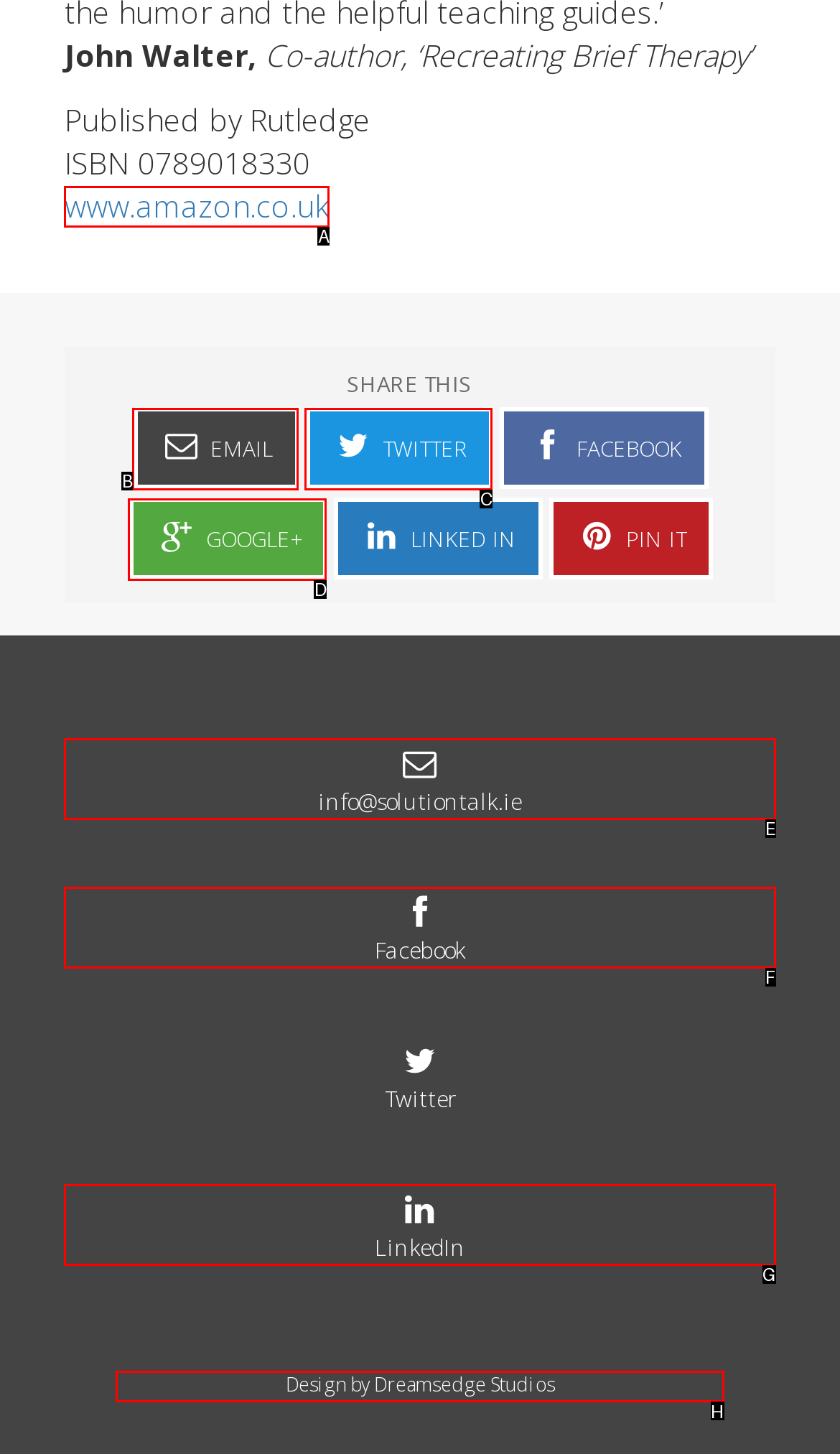Pinpoint the HTML element that fits the description: Design by Dreamsedge Studios
Answer by providing the letter of the correct option.

H